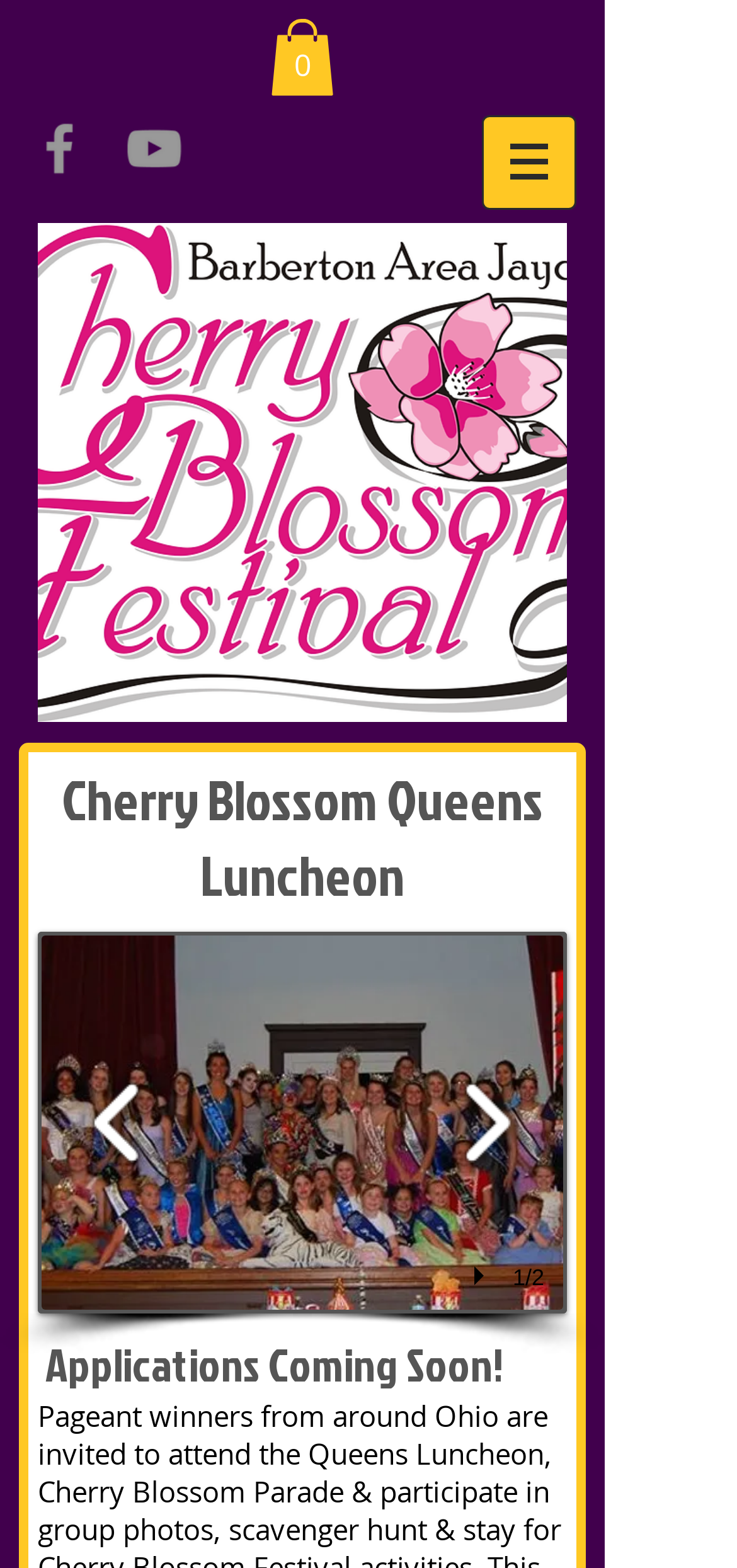Determine the bounding box for the UI element that matches this description: "parent_node: 1/2 aria-label="play"".

[0.632, 0.805, 0.683, 0.823]